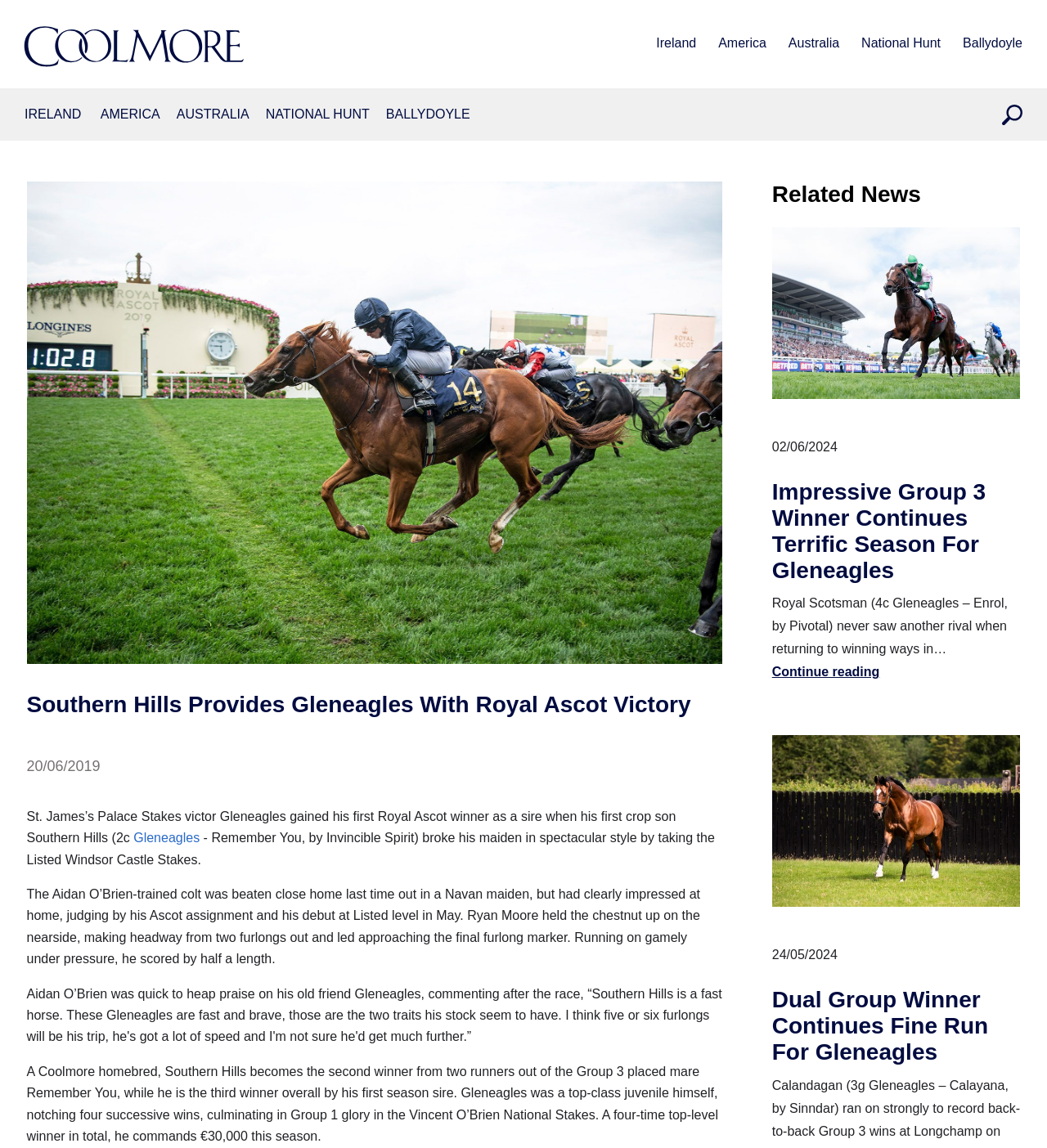Give the bounding box coordinates for the element described as: "icon-magCreated with Sketch.Search".

[0.957, 0.091, 0.977, 0.112]